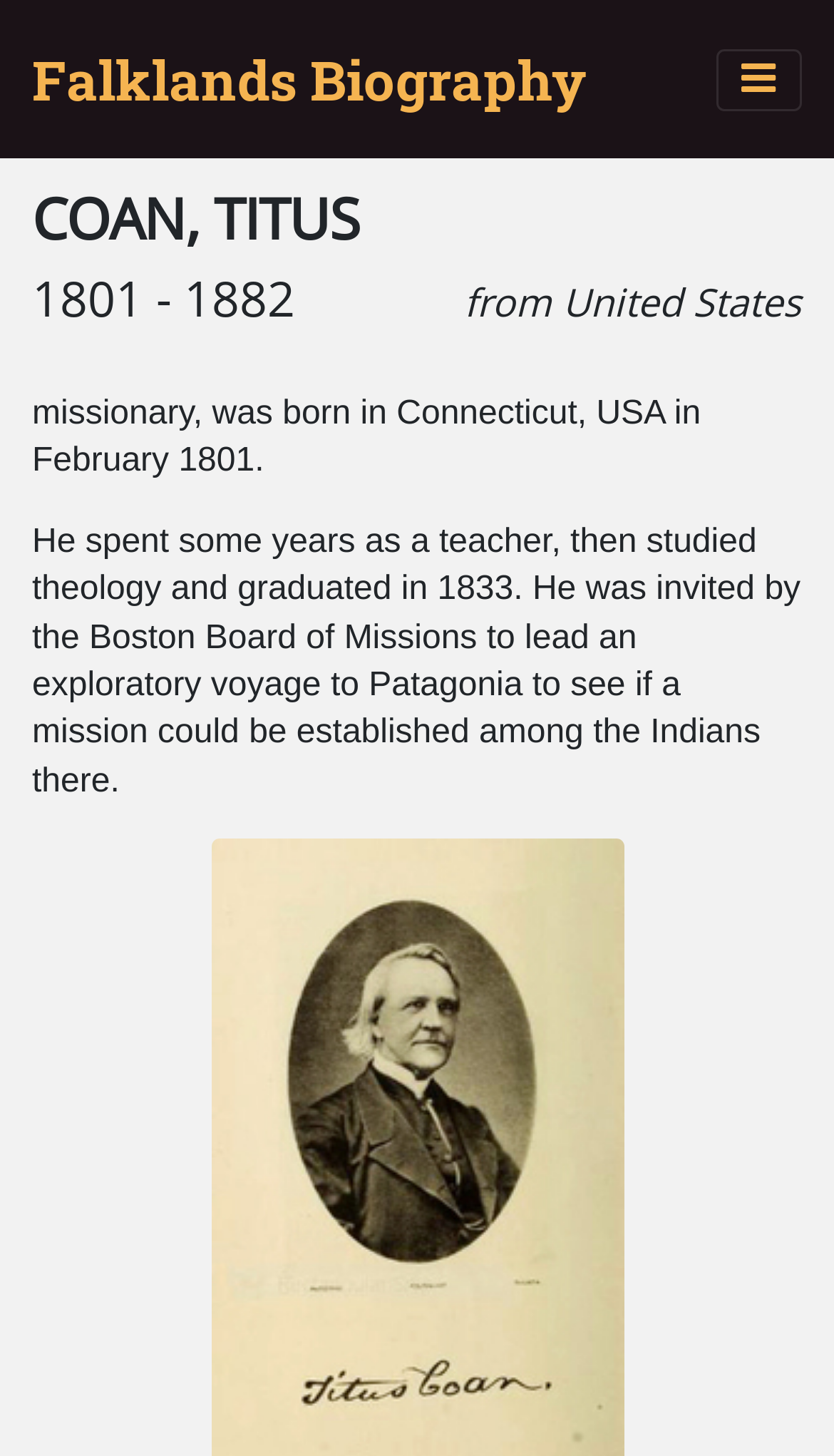In which year did COAN, TITUS graduate?
Refer to the image and provide a one-word or short phrase answer.

1833